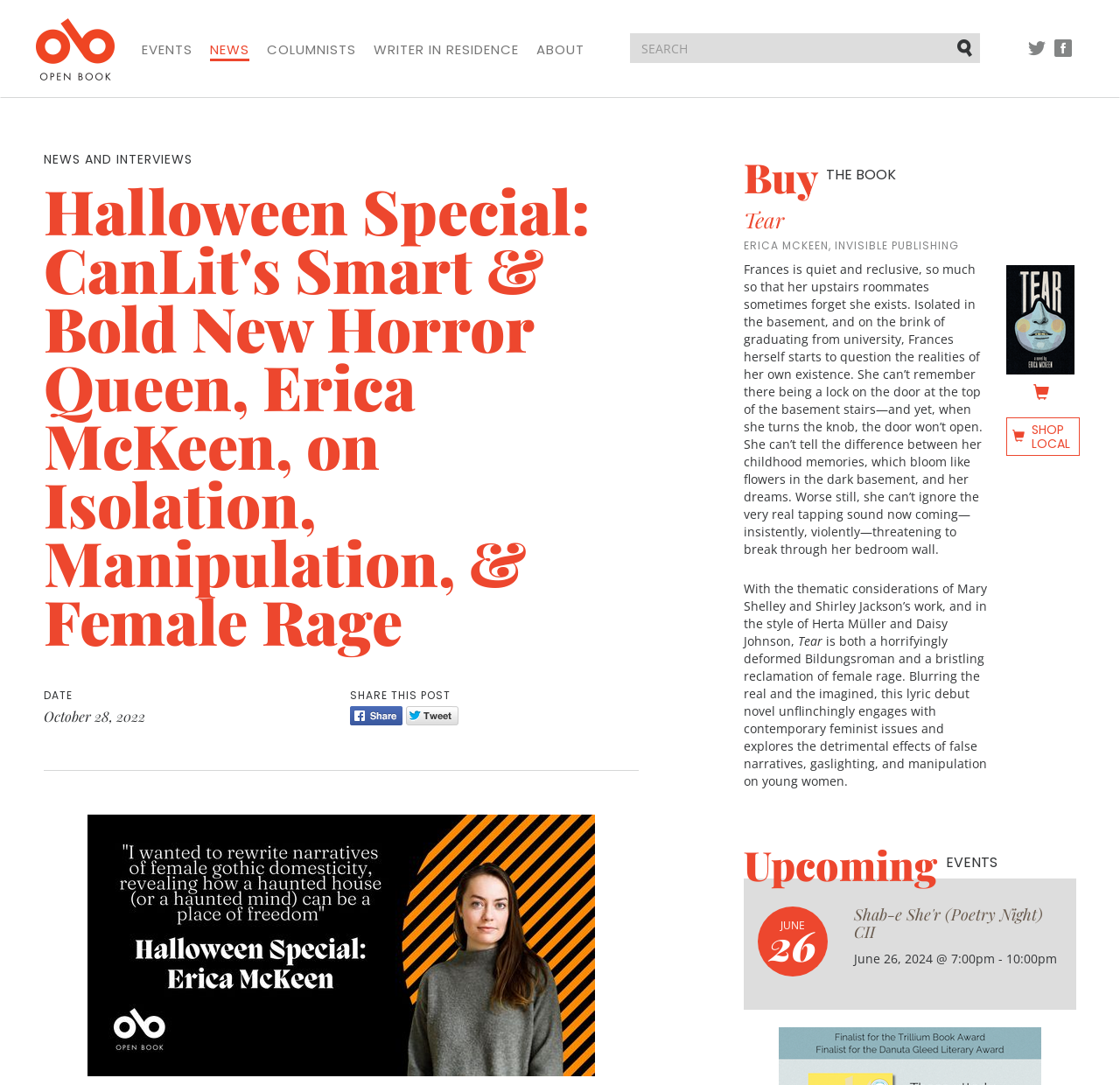Using the element description: "3D CAD Drawings", determine the bounding box coordinates for the specified UI element. The coordinates should be four float numbers between 0 and 1, [left, top, right, bottom].

None